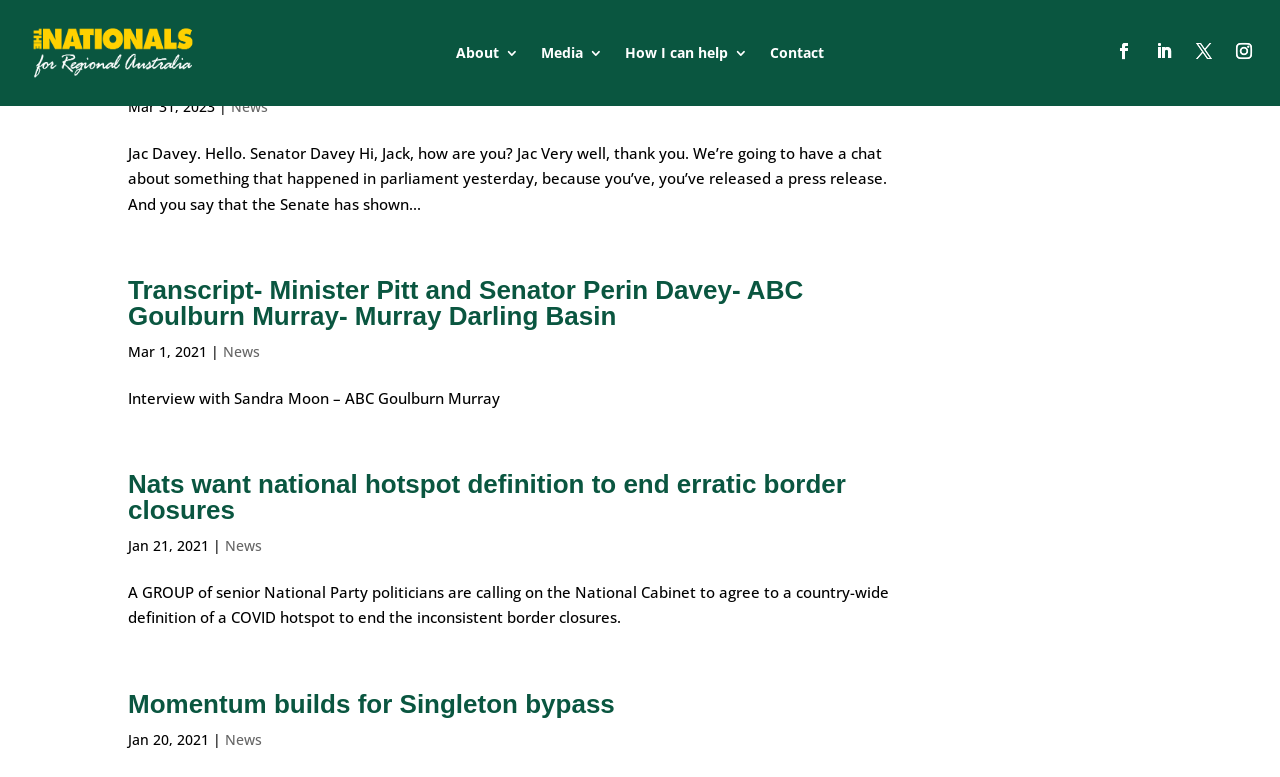Pinpoint the bounding box coordinates of the clickable area necessary to execute the following instruction: "Check news on 1 March 2021". The coordinates should be given as four float numbers between 0 and 1, namely [left, top, right, bottom].

[0.174, 0.44, 0.203, 0.465]